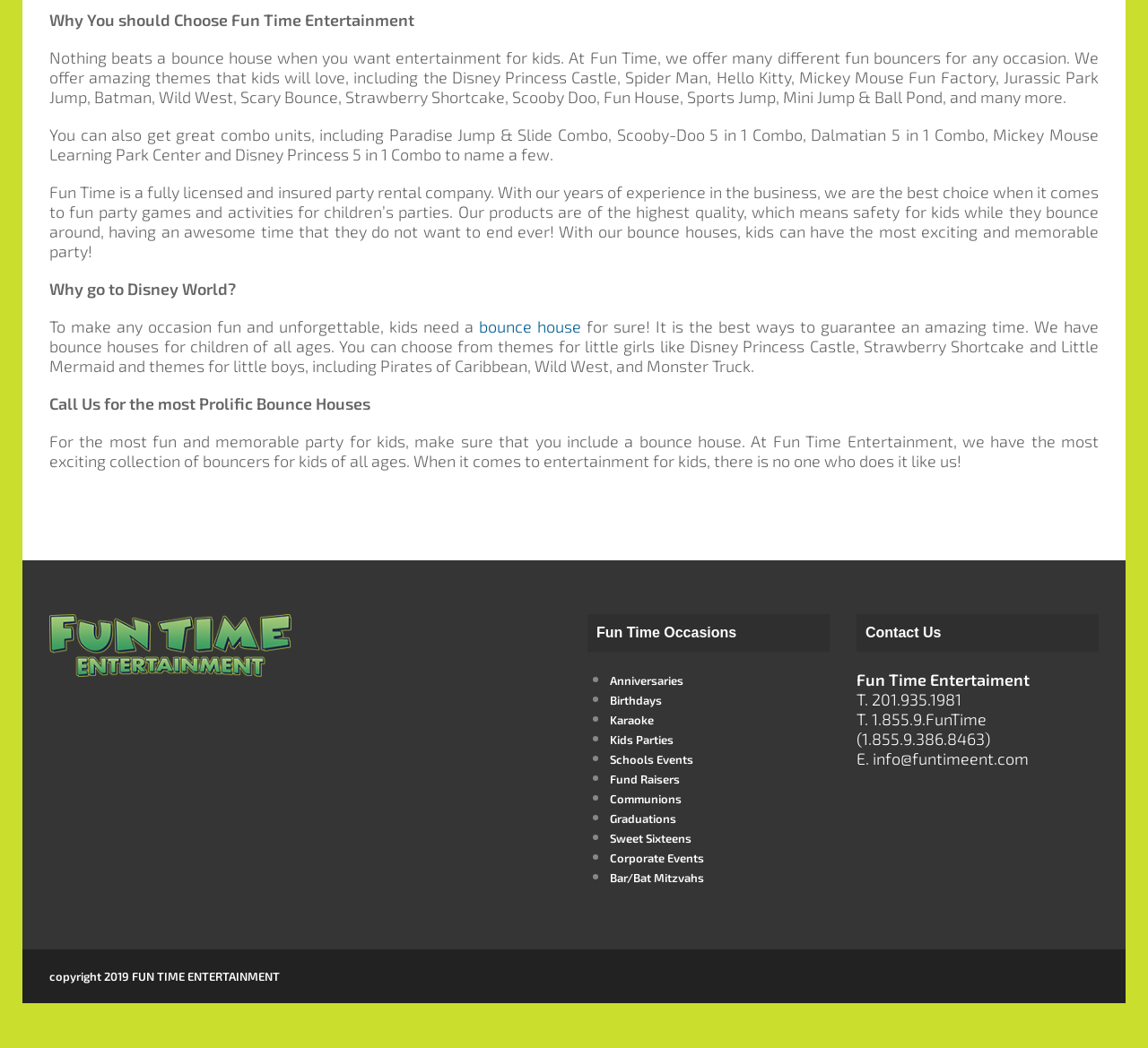What is the email address to contact Fun Time Entertainment?
Please respond to the question with a detailed and well-explained answer.

The email address to contact Fun Time Entertainment can be found in the 'Contact Us' section at the bottom of the webpage, which is 'E. info@funtimeent.com'.